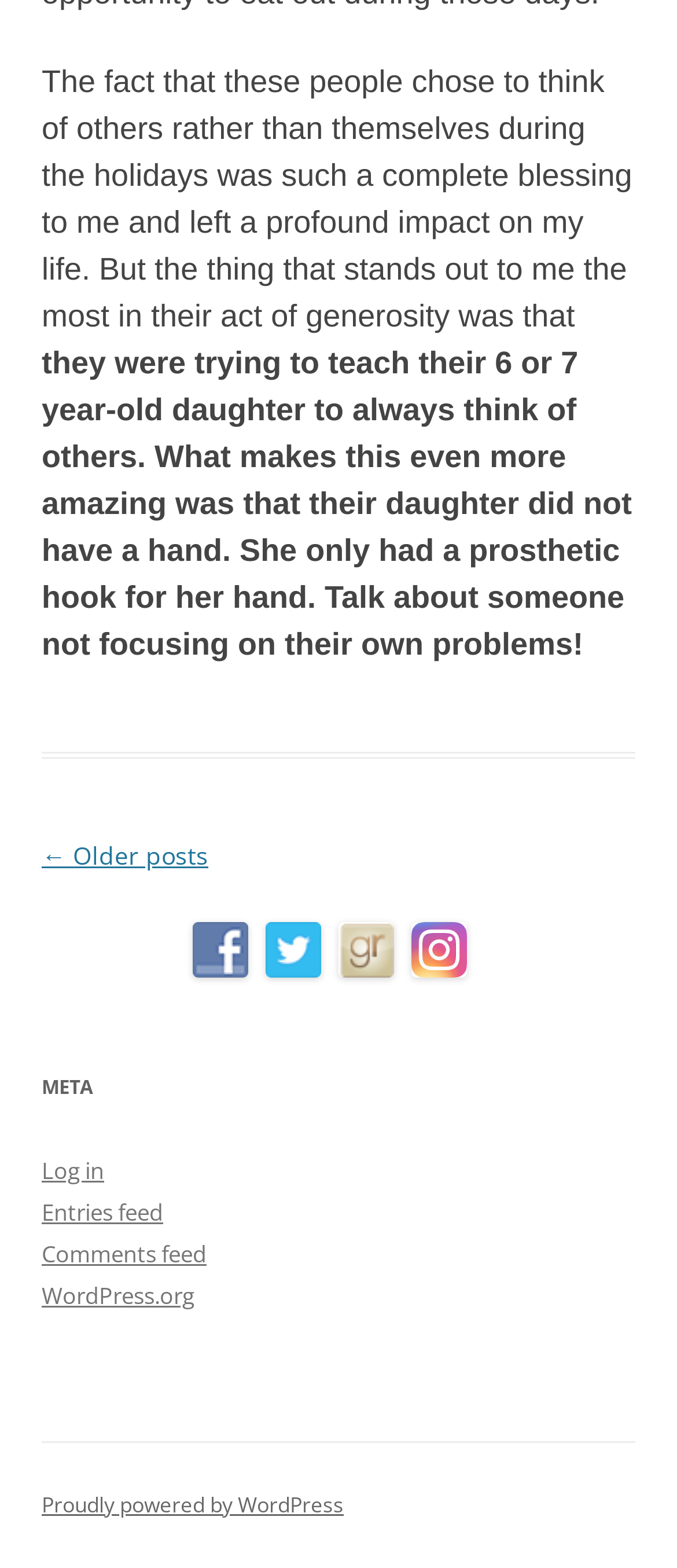What is the purpose of the 'META' section?
Look at the image and provide a short answer using one word or a phrase.

Providing links